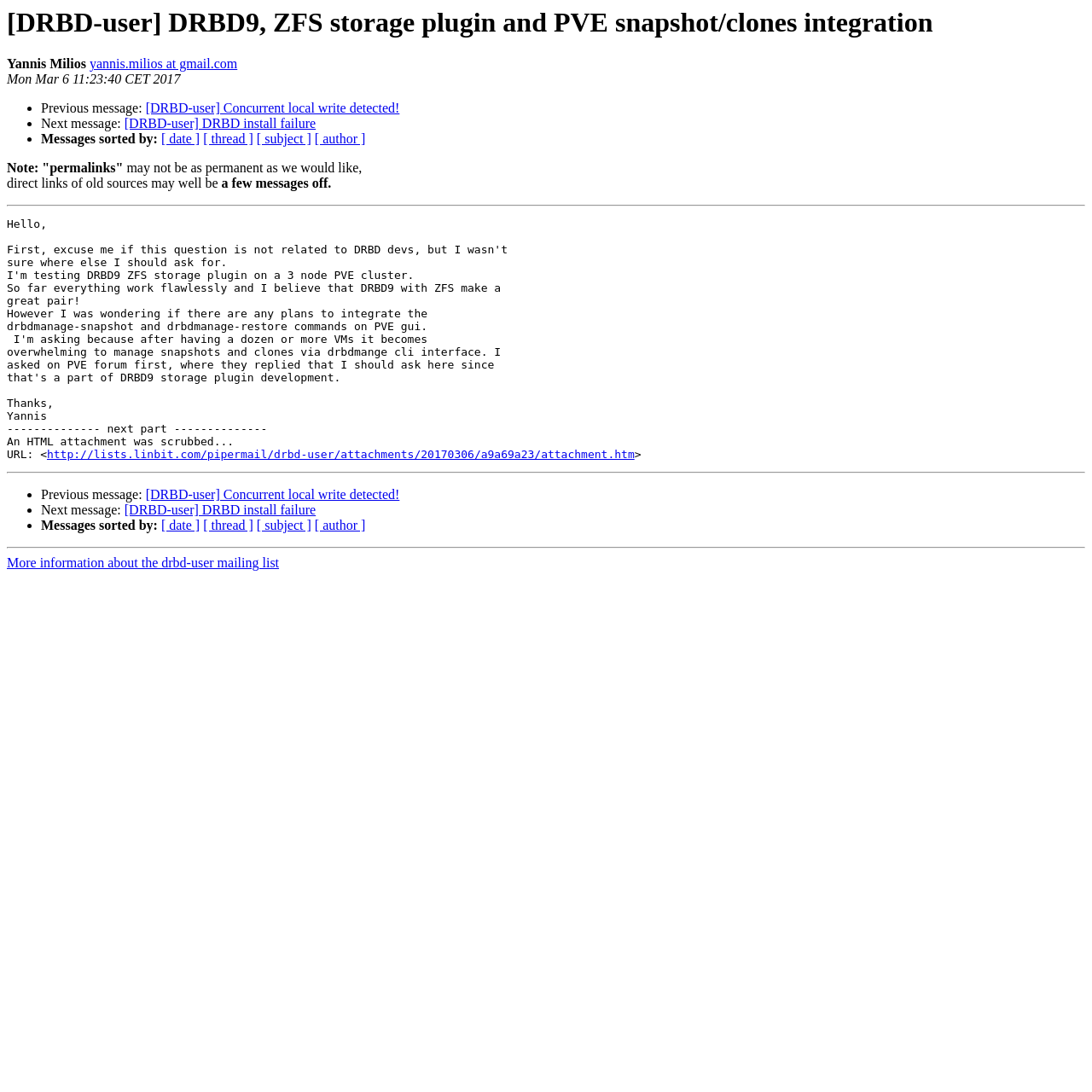Elaborate on the different components and information displayed on the webpage.

This webpage appears to be an archived email thread from the DRBD-user mailing list. At the top, there is a heading that displays the subject of the email thread, "[DRBD-user] DRBD9, ZFS storage plugin and PVE snapshot/clones integration". Below the heading, there is information about the sender, Yannis Milios, including their email address and the date the email was sent, March 6, 2017.

The main content of the webpage is divided into sections by horizontal separators. The first section contains links to previous and next messages in the email thread, as well as options to sort the messages by date, thread, subject, or author.

Below this section, there is a note about permalinks not being permanent, and a warning that direct links to old sources may be a few messages off. 

The next section contains a link to an attachment, "attachment.htm", and a greater-than symbol (>). 

The webpage then repeats the same structure as the first section, with links to previous and next messages, and options to sort the messages. 

Finally, at the bottom of the webpage, there is a link to more information about the drbd-user mailing list.